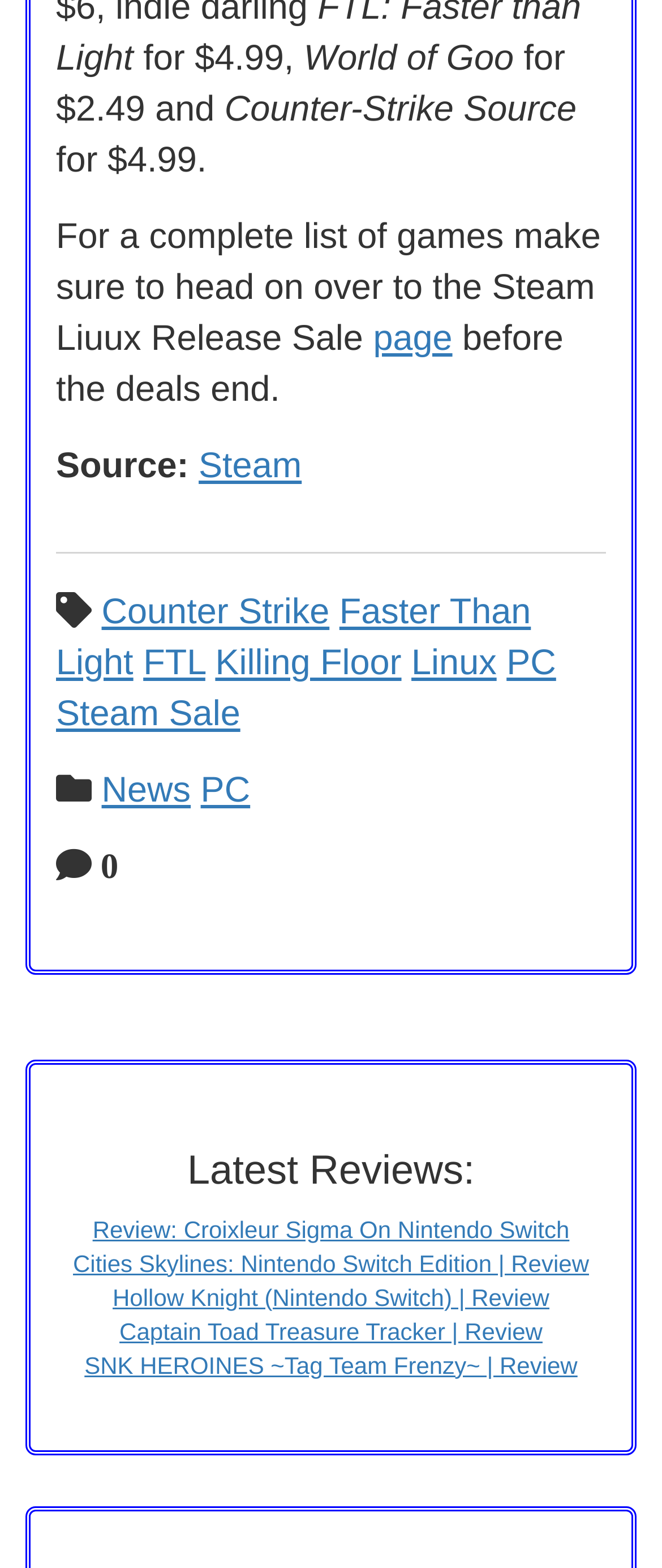Locate the bounding box coordinates of the clickable part needed for the task: "Read the review of Croixleur Sigma On Nintendo Switch".

[0.14, 0.775, 0.86, 0.792]